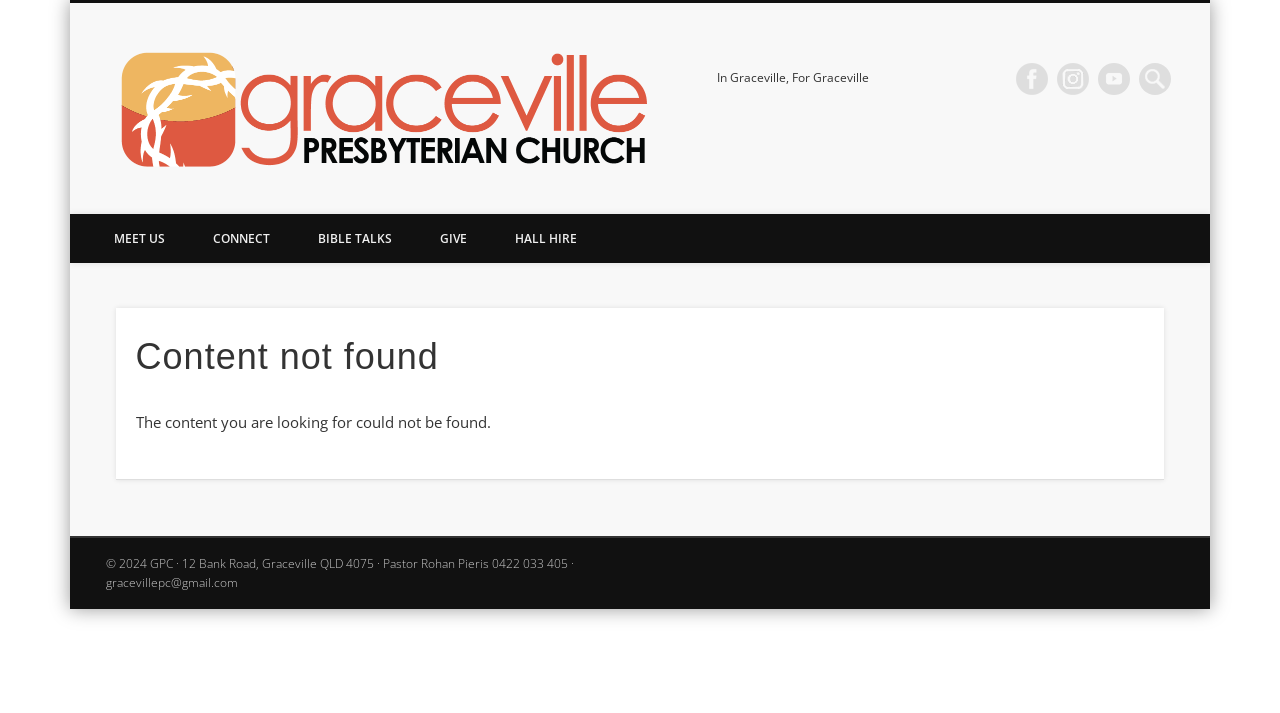Identify the bounding box coordinates for the UI element described as: "name="s" placeholder="Search this website…"". The coordinates should be provided as four floats between 0 and 1: [left, top, right, bottom].

[0.89, 0.088, 0.915, 0.133]